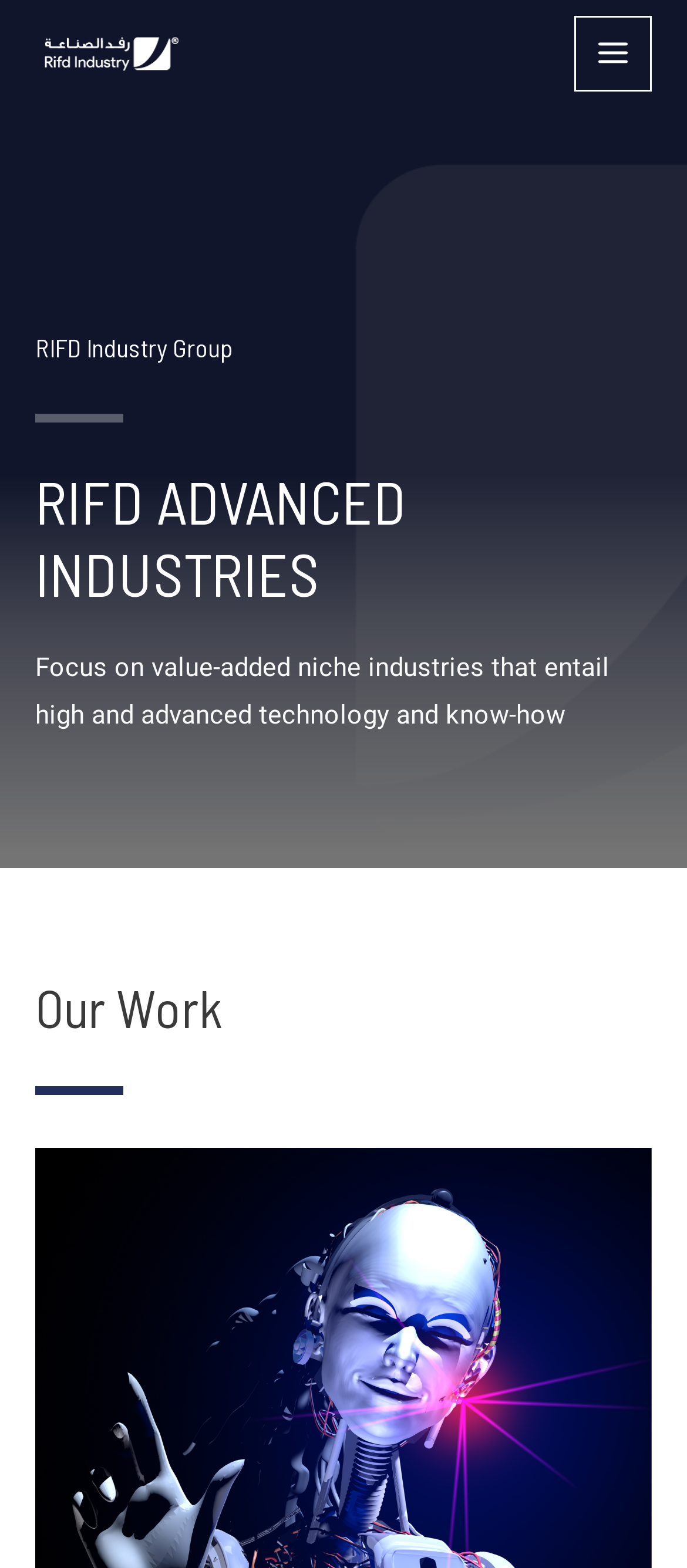What is the name of the industry group?
Based on the screenshot, answer the question with a single word or phrase.

RIFD Industry Group